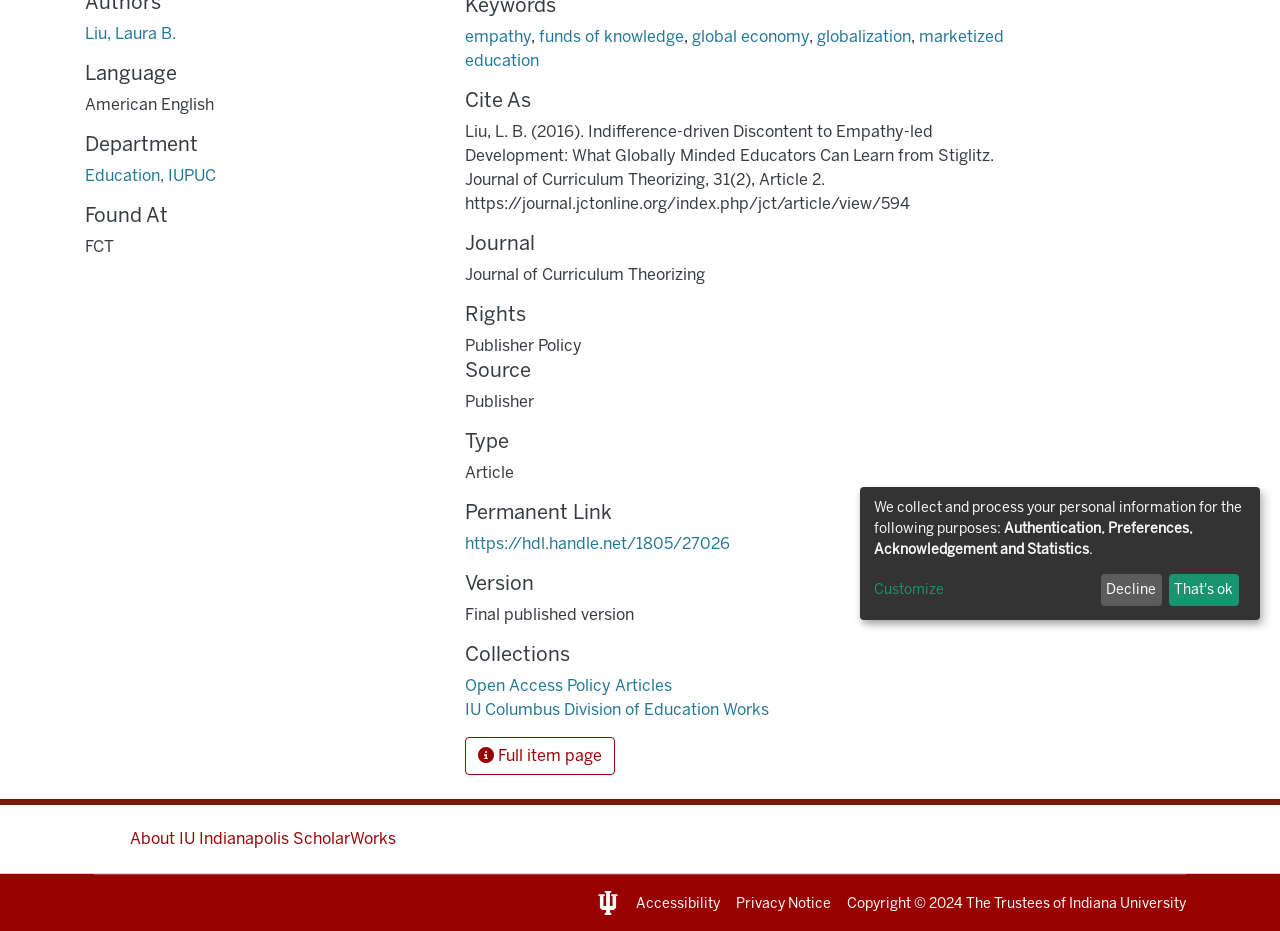Based on the element description: "marketized education", identify the bounding box coordinates for this UI element. The coordinates must be four float numbers between 0 and 1, listed as [left, top, right, bottom].

[0.363, 0.029, 0.784, 0.075]